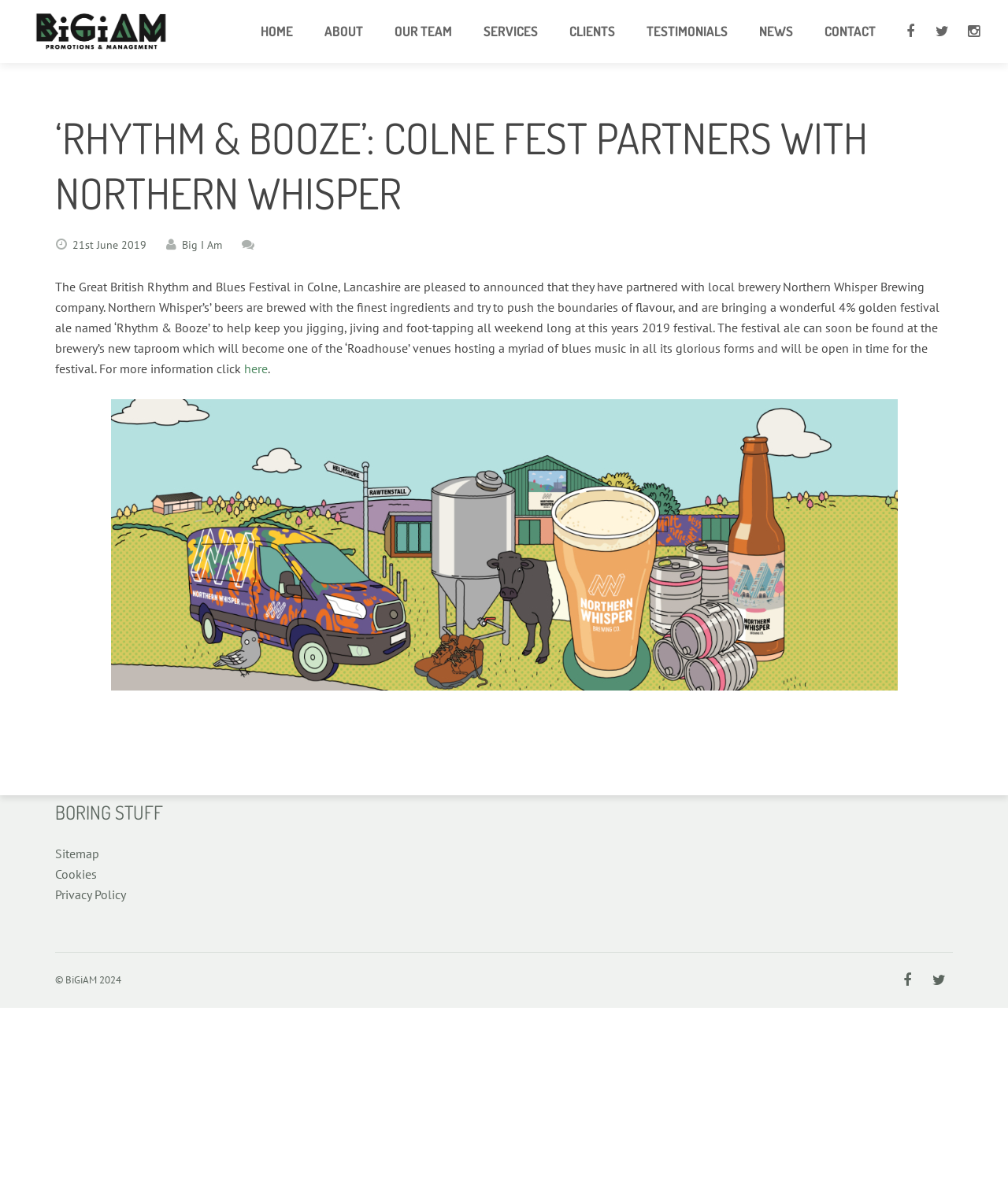Identify the first-level heading on the webpage and generate its text content.

‘RHYTHM & BOOZE’: COLNE FEST PARTNERS WITH NORTHERN WHISPER